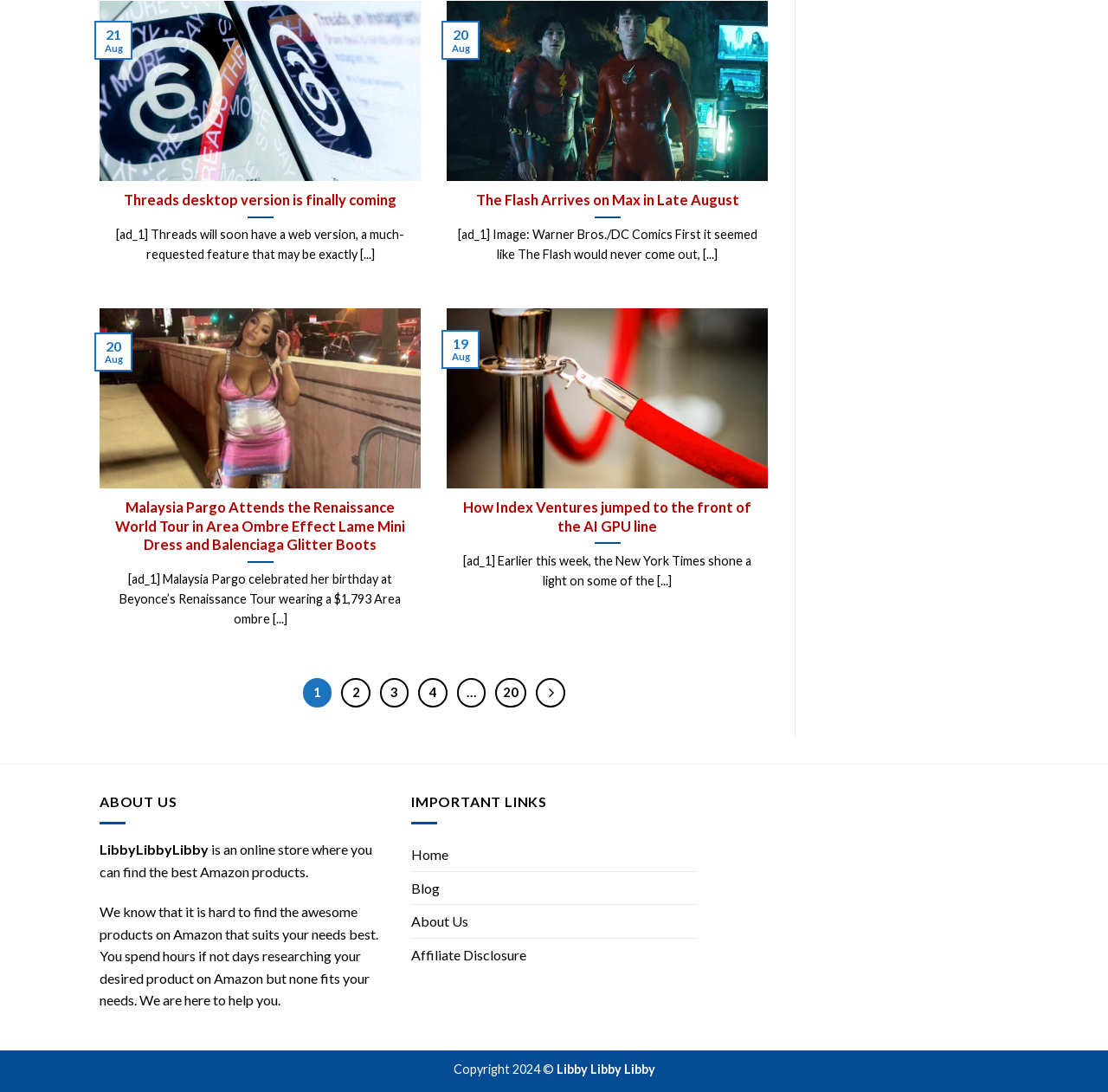Please indicate the bounding box coordinates for the clickable area to complete the following task: "Read about the website on the 'About Us' page". The coordinates should be specified as four float numbers between 0 and 1, i.e., [left, top, right, bottom].

[0.371, 0.829, 0.423, 0.859]